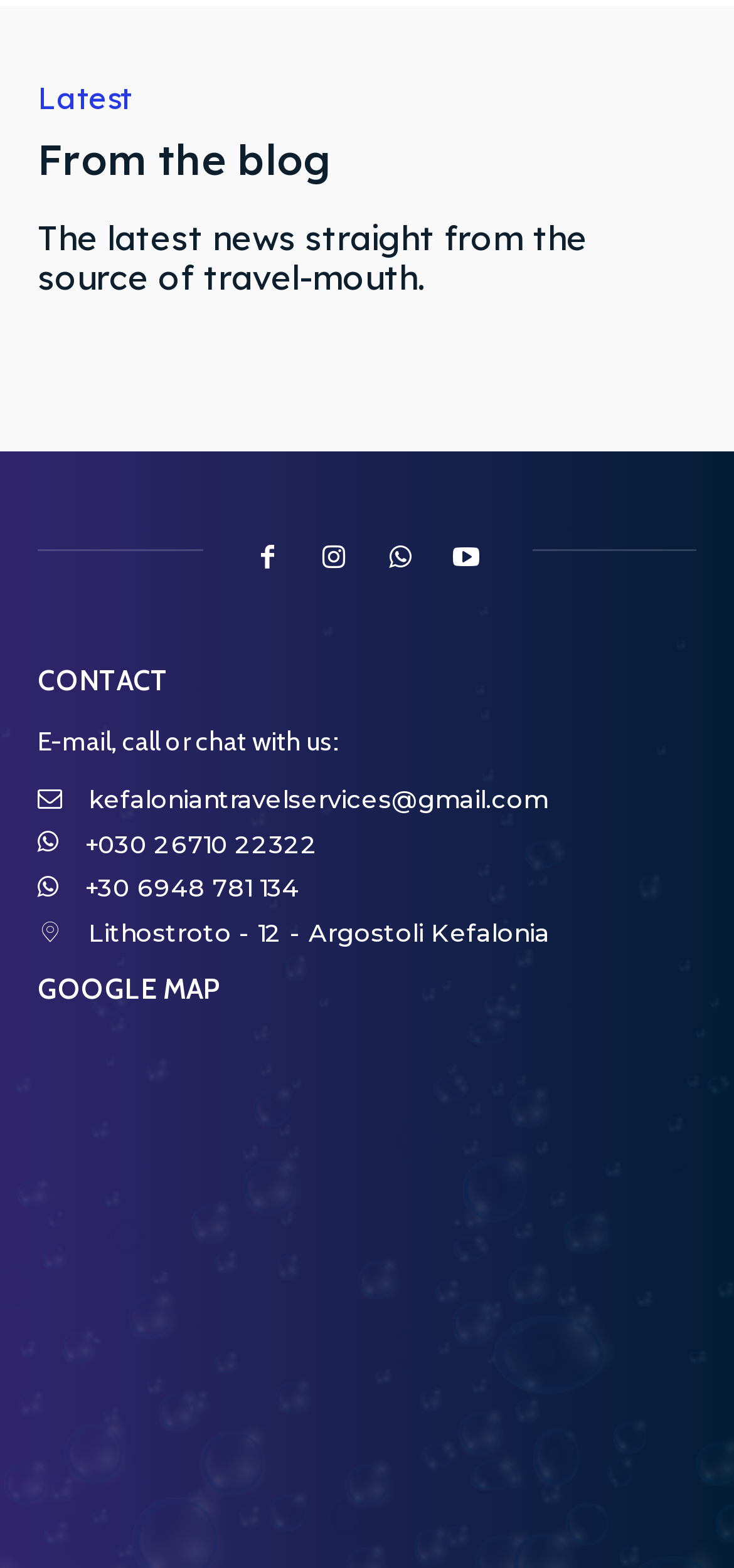Using the webpage screenshot and the element description +30 6948 781 134, determine the bounding box coordinates. Specify the coordinates in the format (top-left x, top-left y, bottom-right x, bottom-right y) with values ranging from 0 to 1.

[0.051, 0.555, 0.408, 0.576]